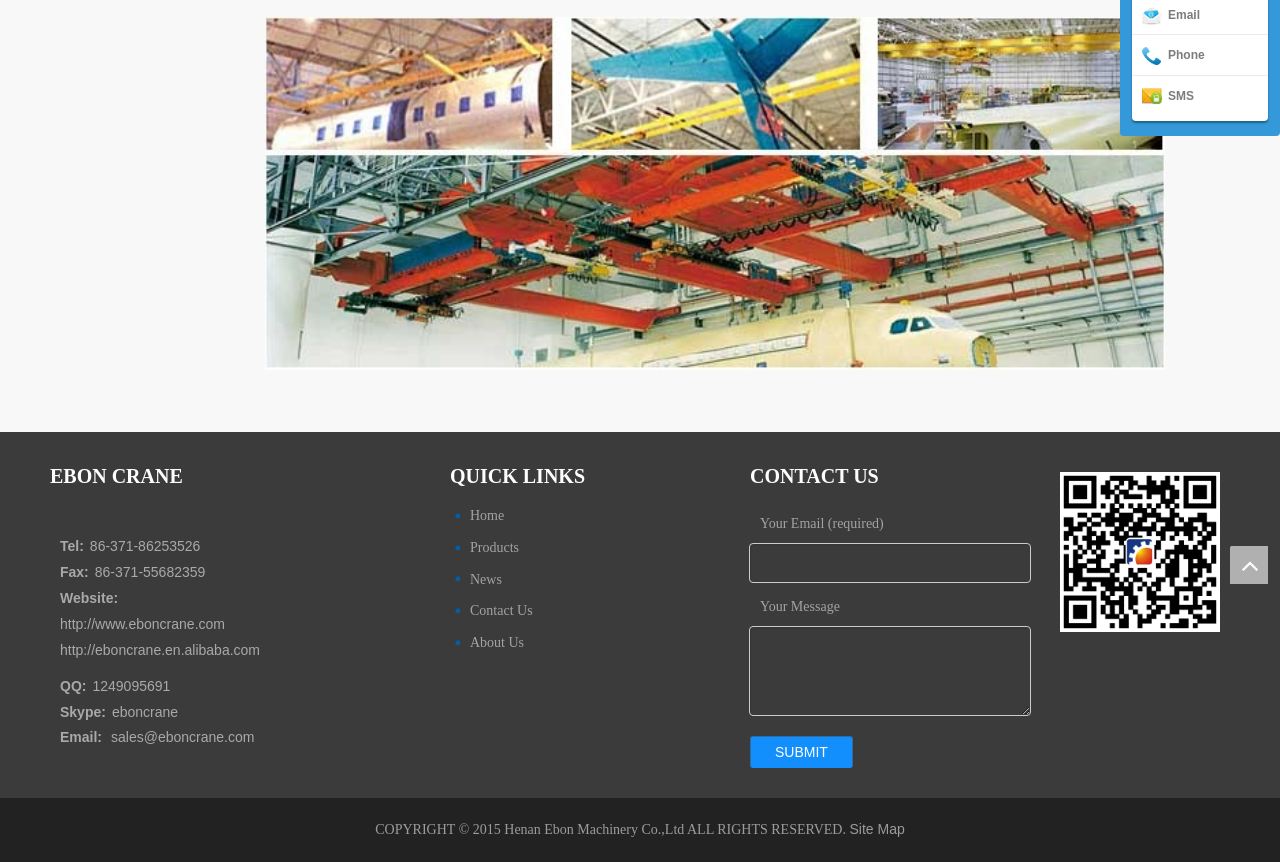Using the provided element description, identify the bounding box coordinates as (top-left x, top-left y, bottom-right x, bottom-right y). Ensure all values are between 0 and 1. Description: Home

[0.367, 0.589, 0.394, 0.607]